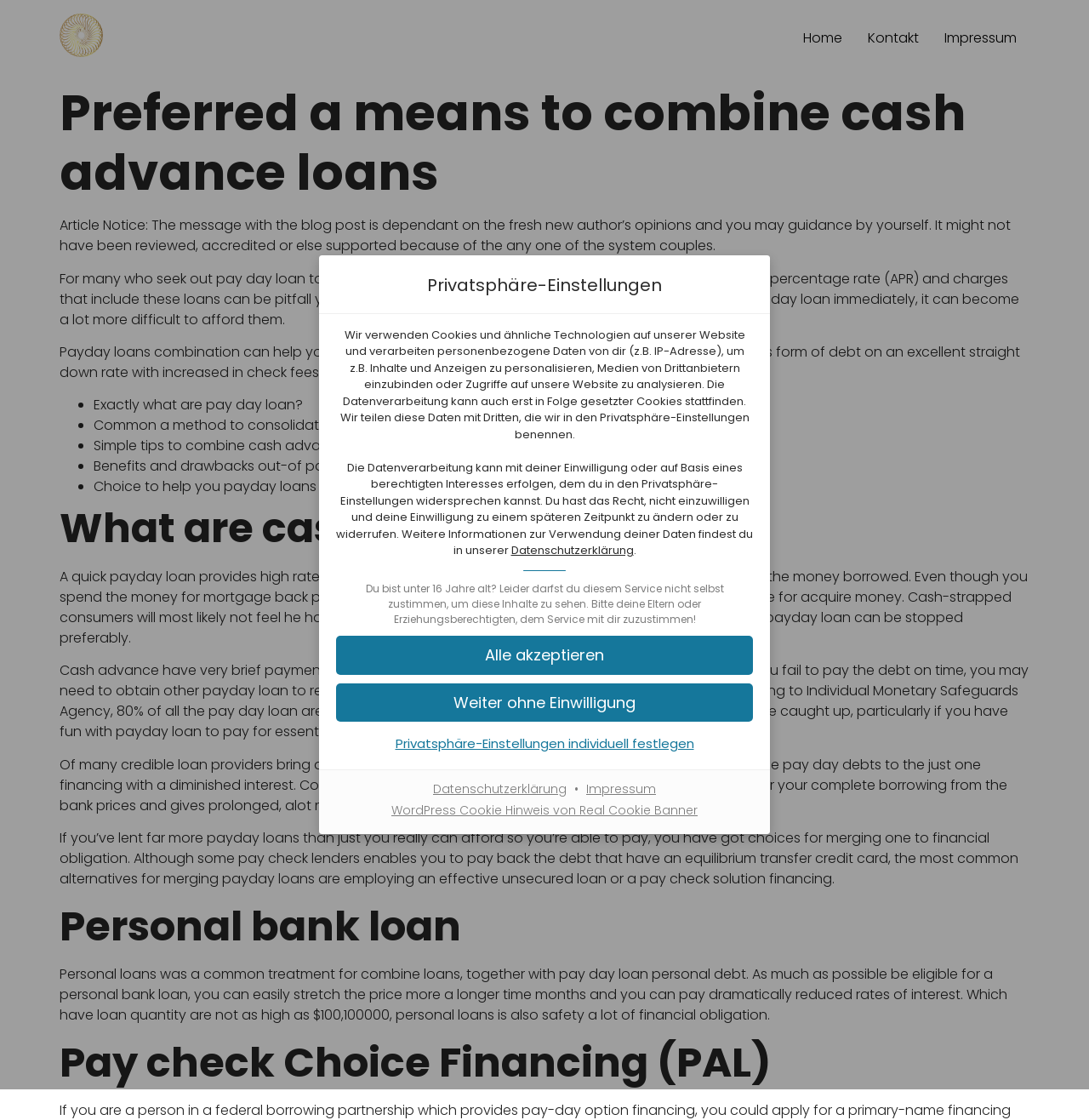What is the purpose of the 'Privatsphäre-Einstellungen' button?
Based on the image content, provide your answer in one word or a short phrase.

Customize privacy settings